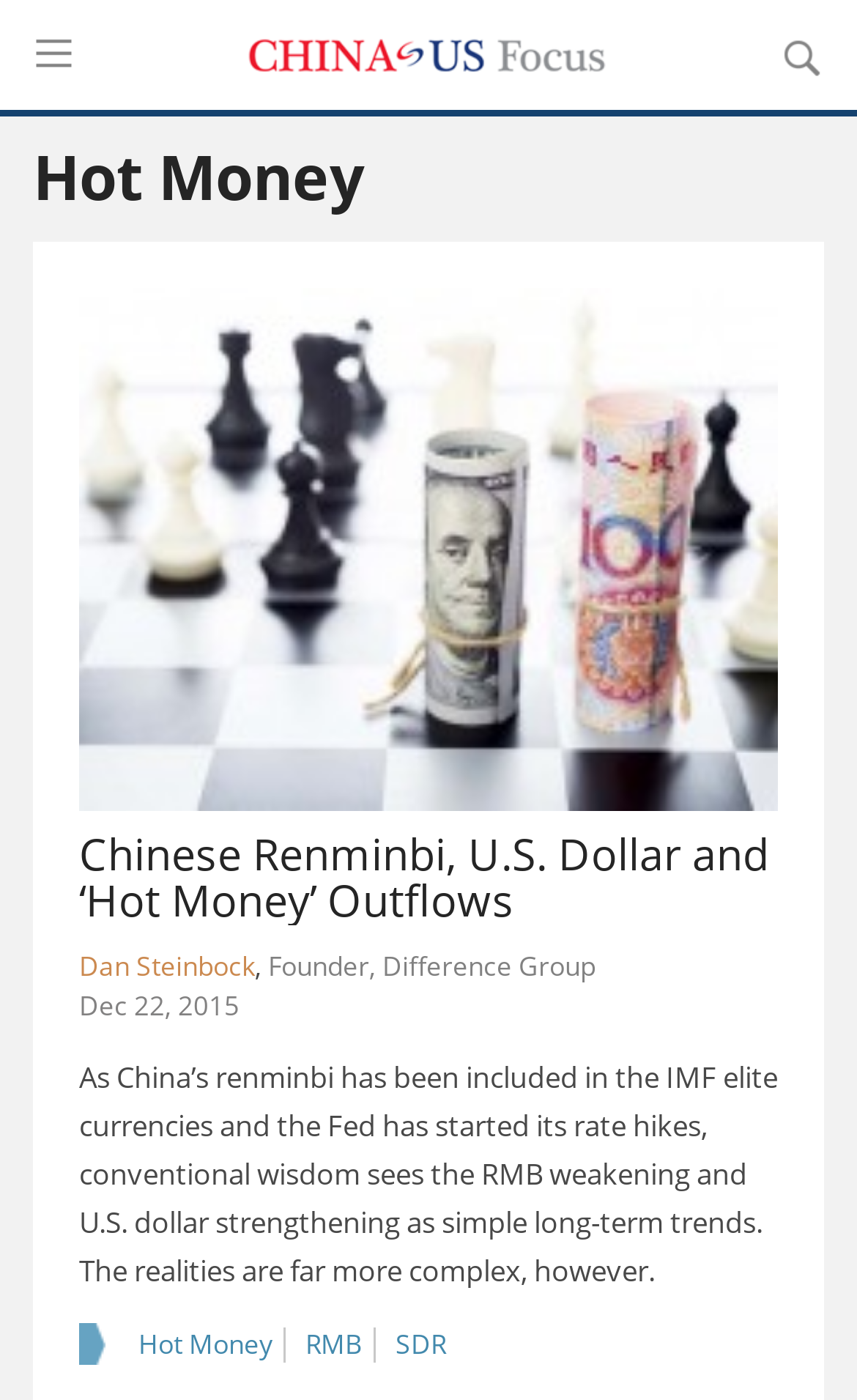Respond with a single word or phrase for the following question: 
How many links are at the top of the webpage?

2